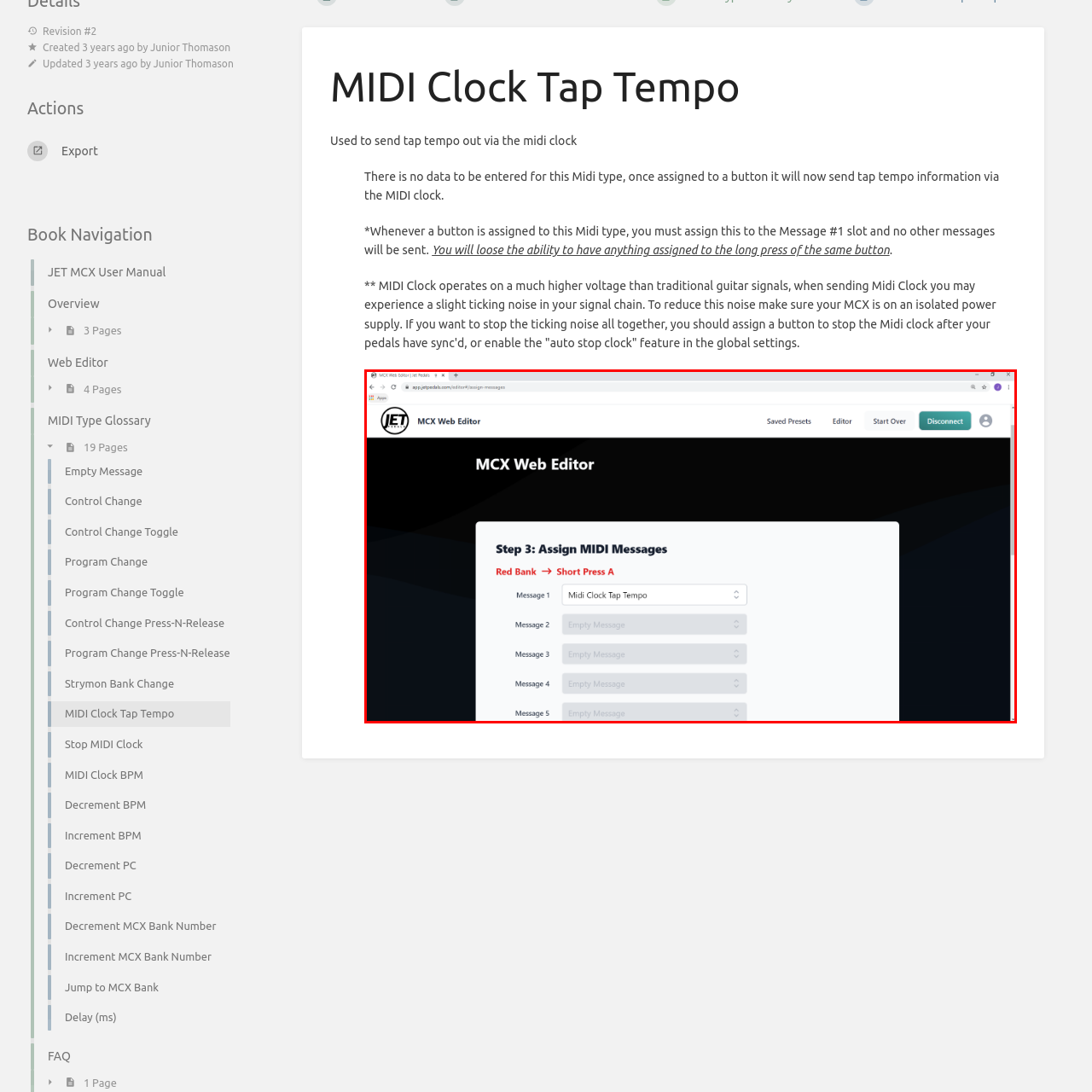Look closely at the image highlighted in red, How many additional fields are available for further MIDI configurations? 
Respond with a single word or phrase.

4